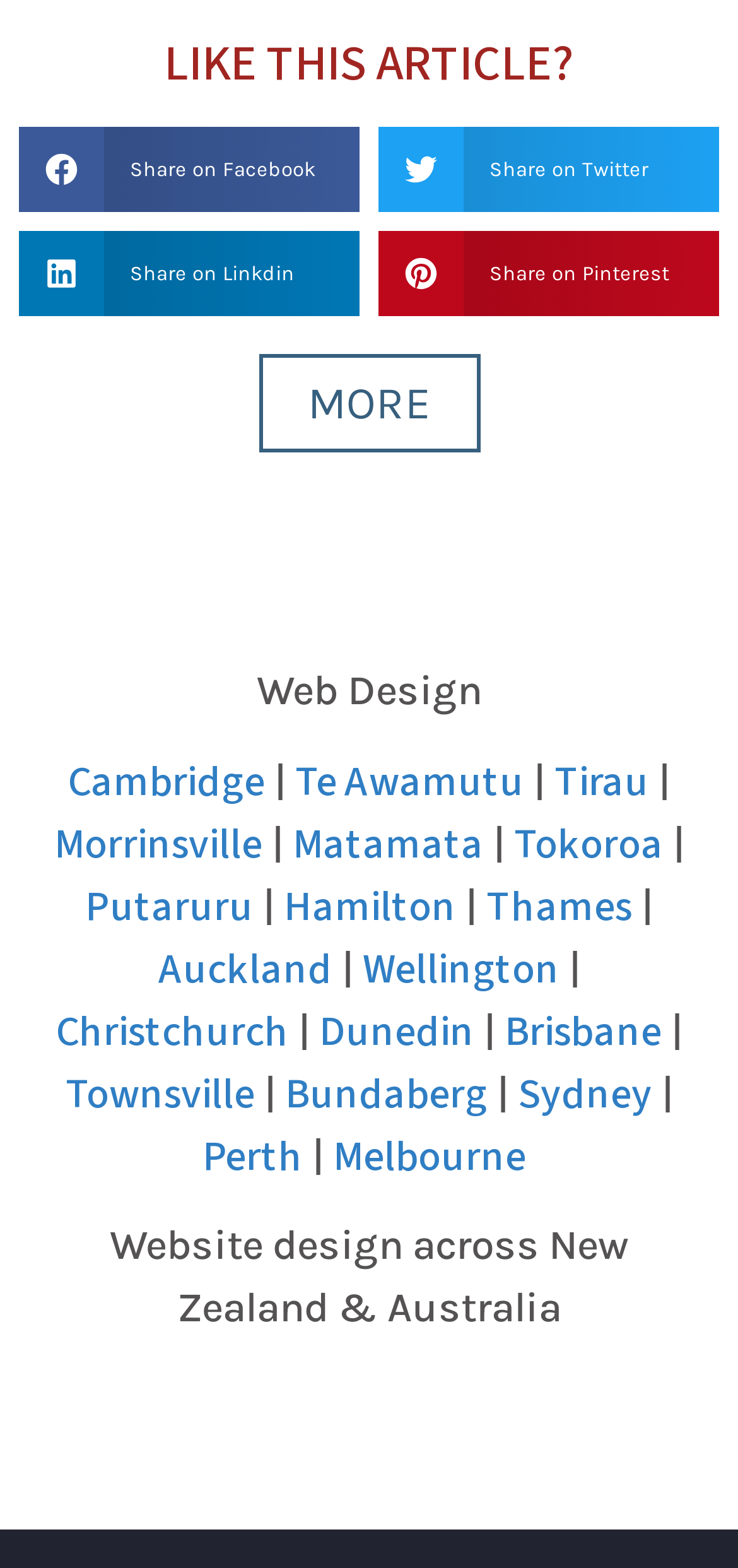Identify the bounding box coordinates of the area that should be clicked in order to complete the given instruction: "View Website design across New Zealand & Australia". The bounding box coordinates should be four float numbers between 0 and 1, i.e., [left, top, right, bottom].

[0.149, 0.779, 0.851, 0.85]